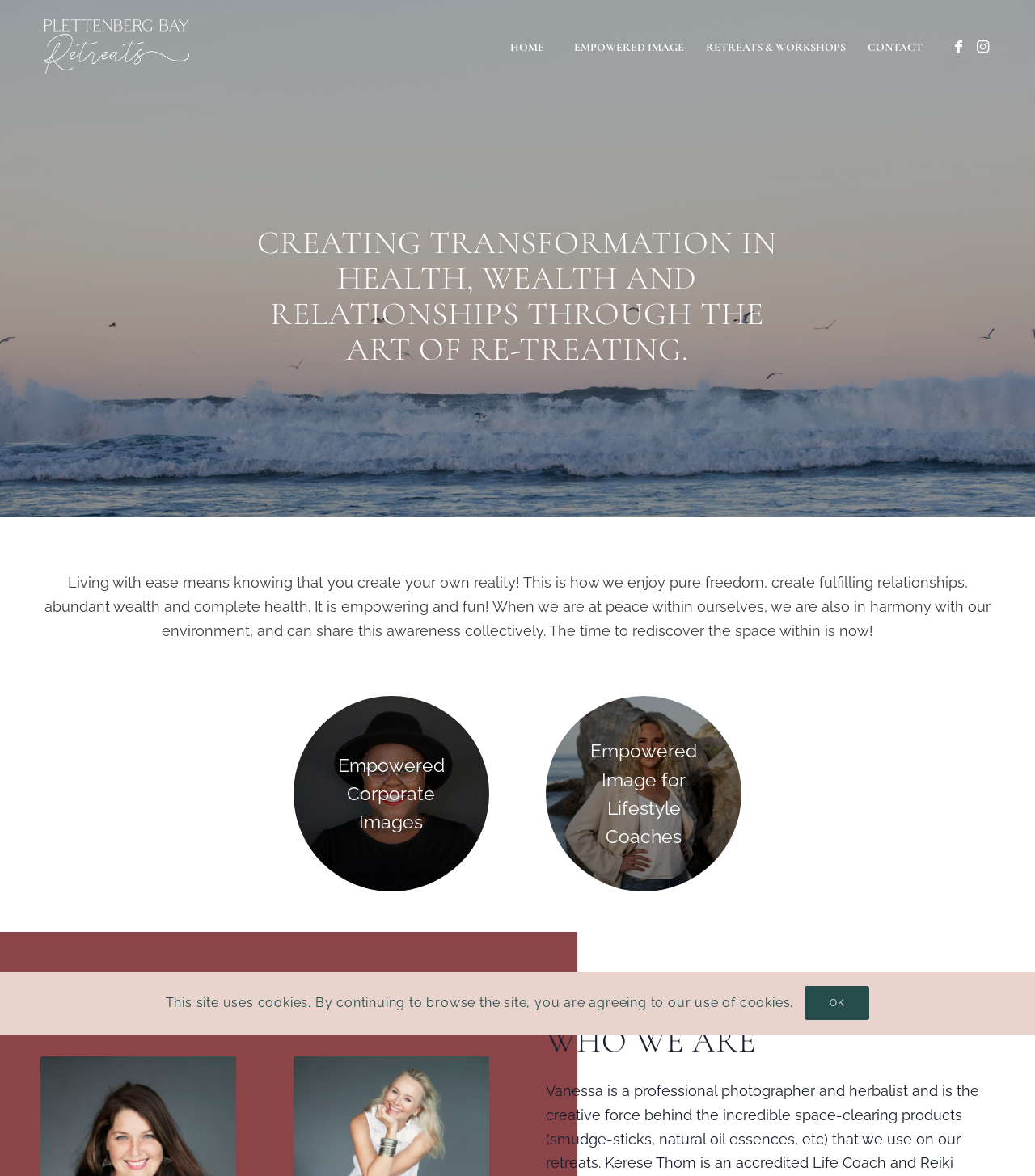From the screenshot, find the bounding box of the UI element matching this description: "Retreats & Workshops". Supply the bounding box coordinates in the form [left, top, right, bottom], each a float between 0 and 1.

[0.671, 0.0, 0.827, 0.081]